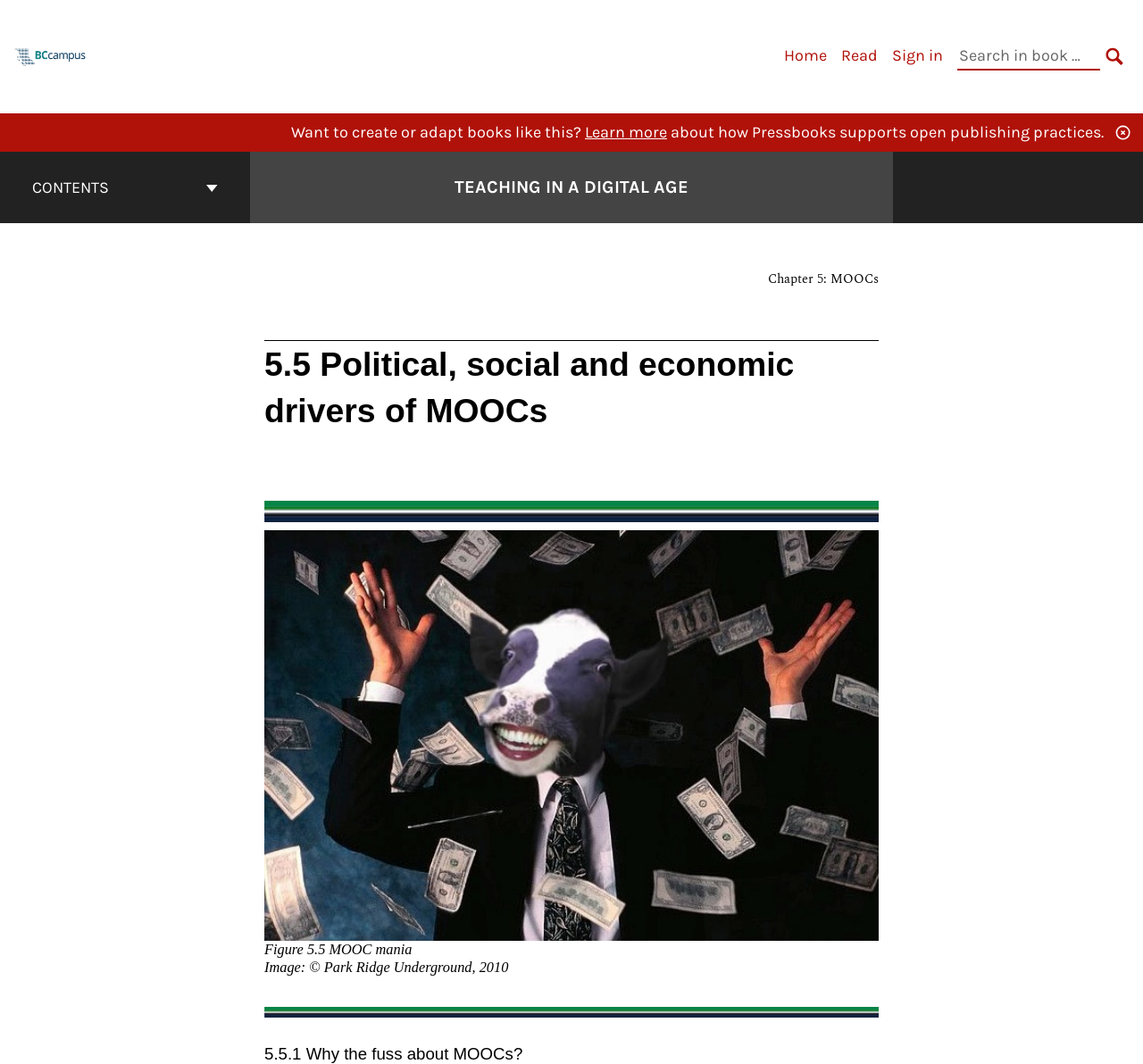How many links to 'Print' are there on the page?
From the details in the image, answer the question comprehensively.

There are two links to 'Print' on the page. The first one is located below the chapter title, and the second one is located at the bottom of the page, below the figure.